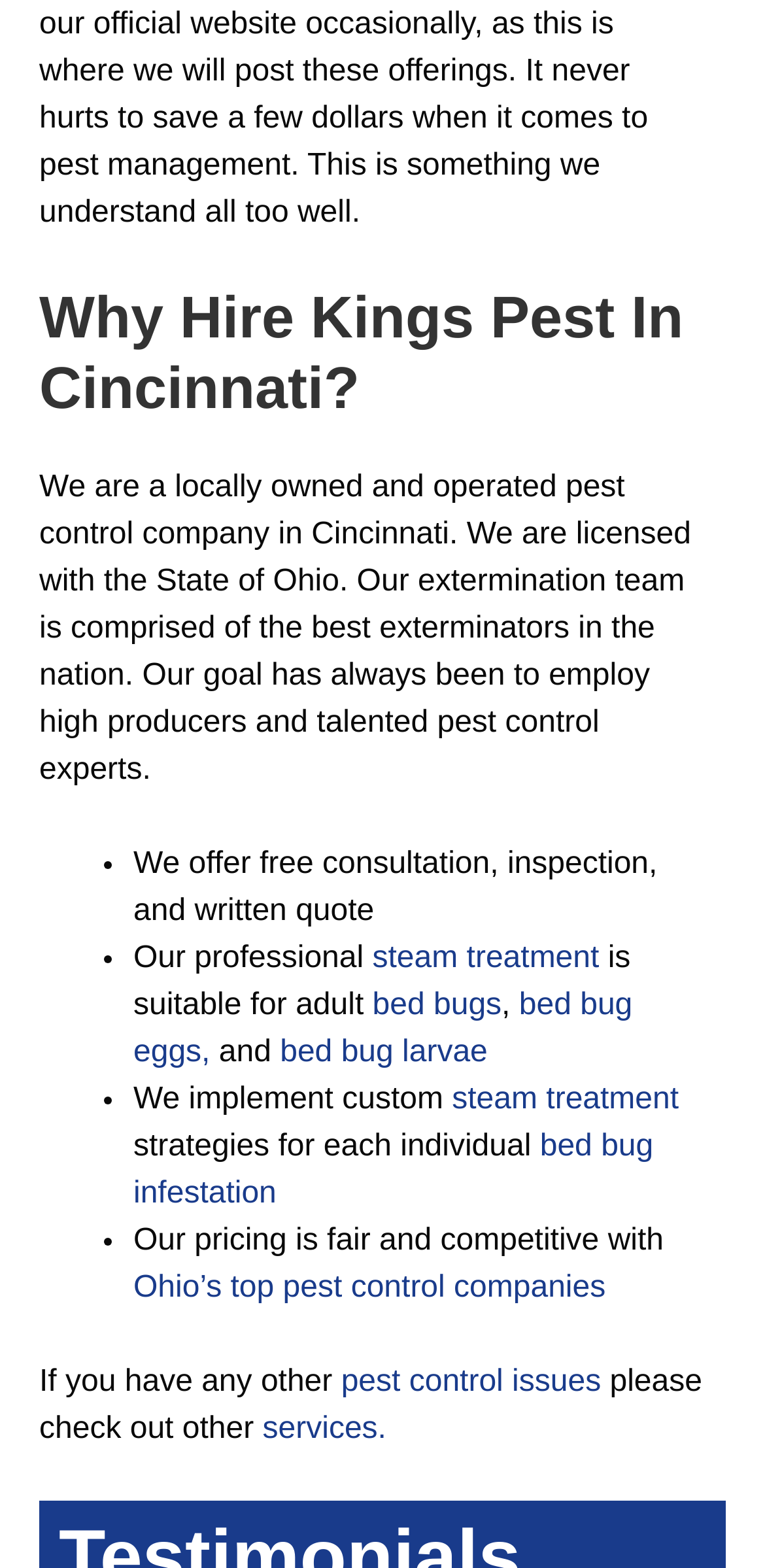What is offered for free?
Craft a detailed and extensive response to the question.

The company offers a free consultation, inspection, and written quote, as mentioned in the list of benefits, which states 'We offer free consultation, inspection, and written quote'.